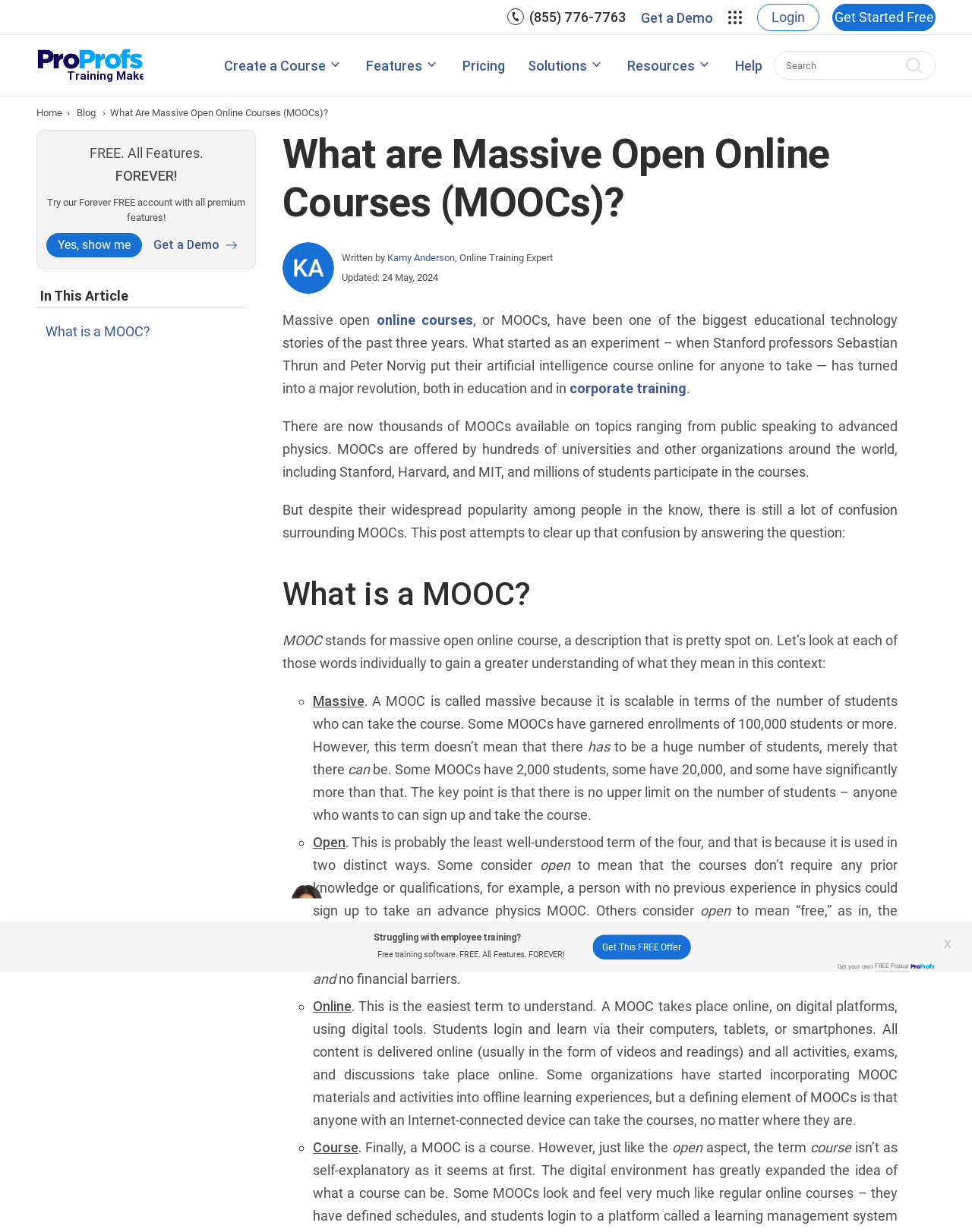By analyzing the image, answer the following question with a detailed response: What is the last item in the 'Solutions' dropdown menu?

The last item in the 'Solutions' dropdown menu is 'View All Industries', which is a link that appears when you hover over the 'Solutions' menu item.